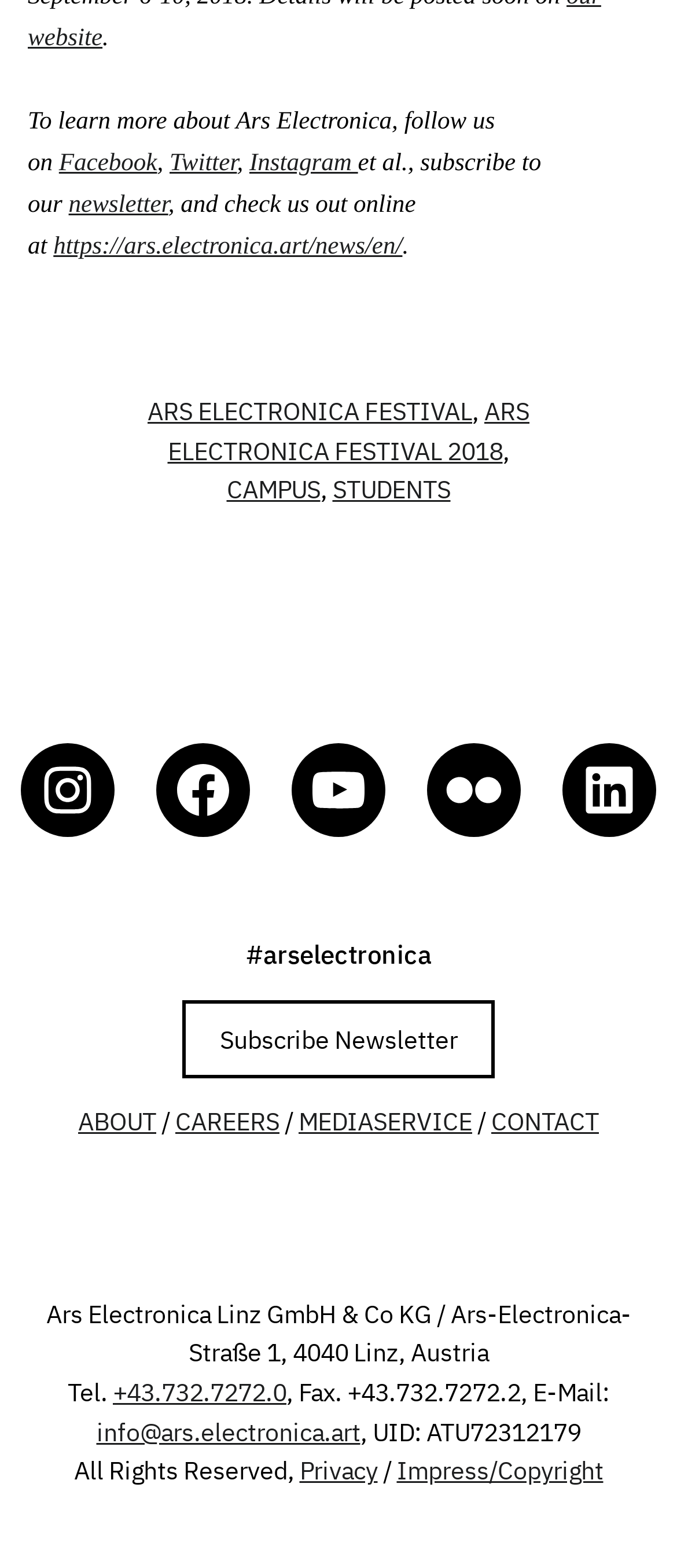Provide the bounding box coordinates of the HTML element described as: "Ars Electronica Festival". The bounding box coordinates should be four float numbers between 0 and 1, i.e., [left, top, right, bottom].

[0.218, 0.251, 0.697, 0.272]